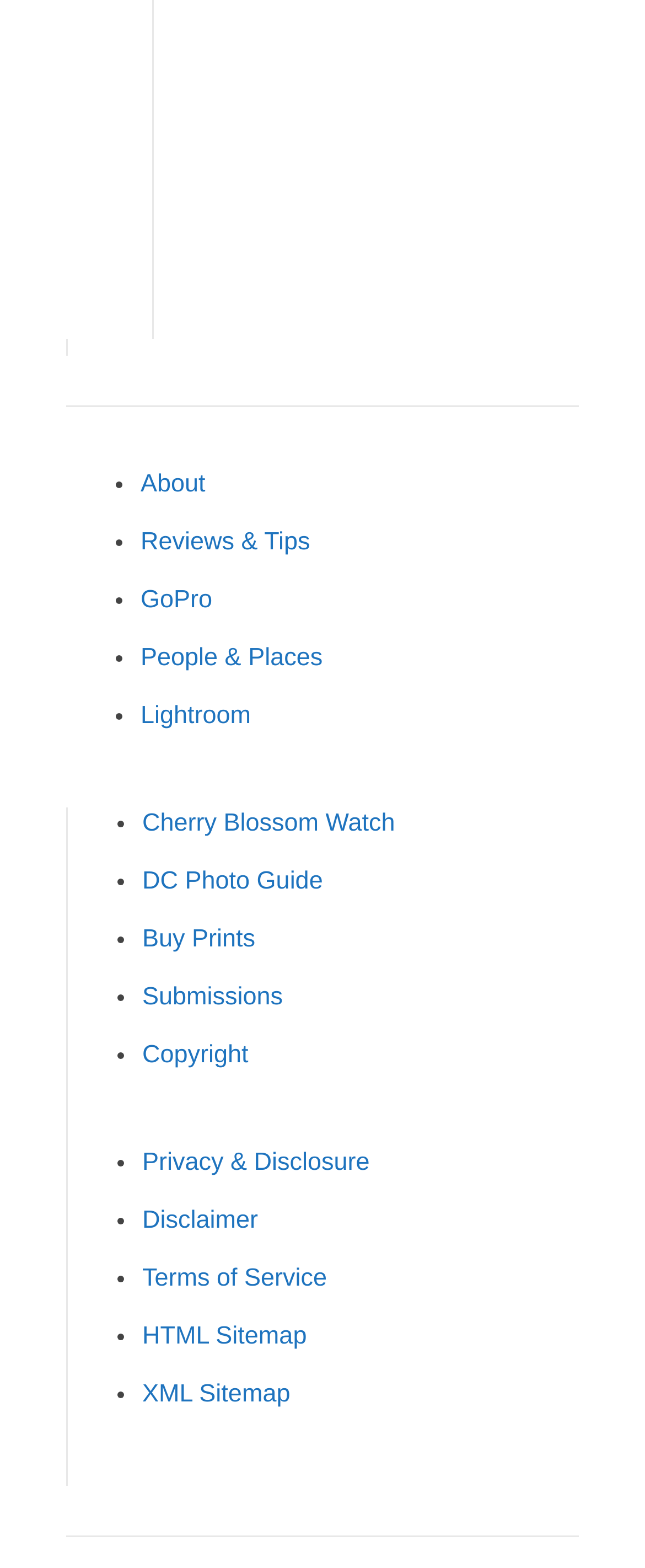Find the bounding box coordinates of the area to click in order to follow the instruction: "Read Reviews & Tips".

[0.218, 0.337, 0.481, 0.355]